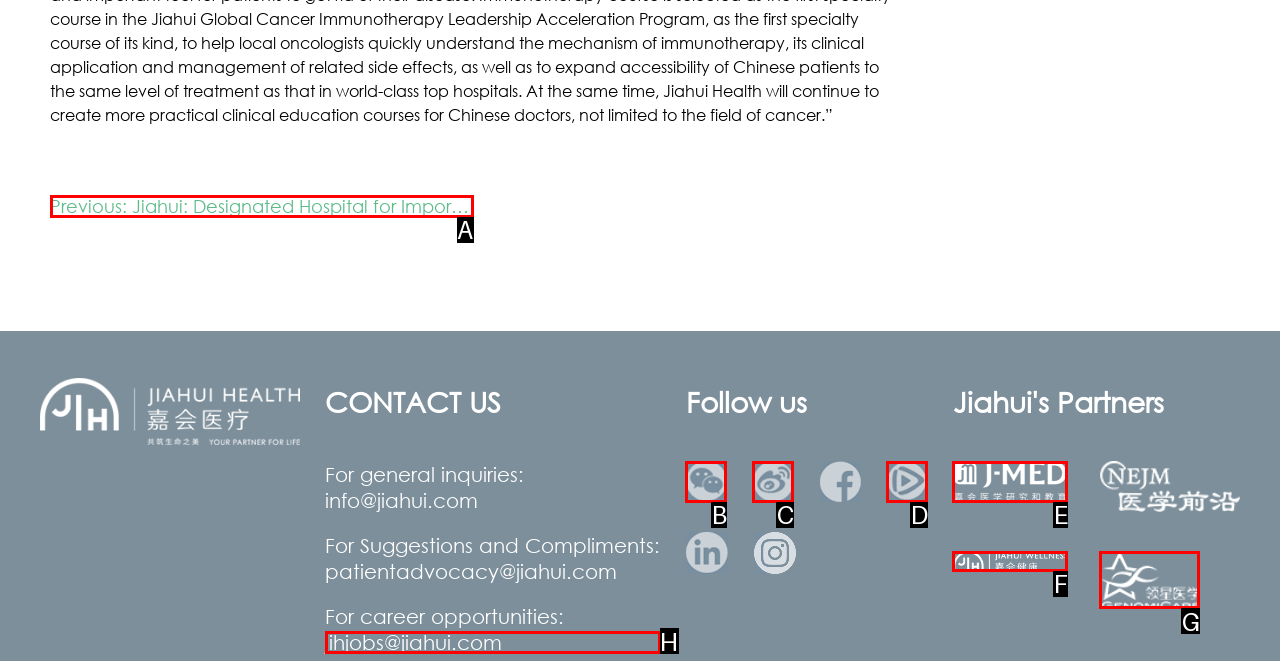Which lettered option should be clicked to achieve the task: Send a career opportunity inquiry? Choose from the given choices.

H